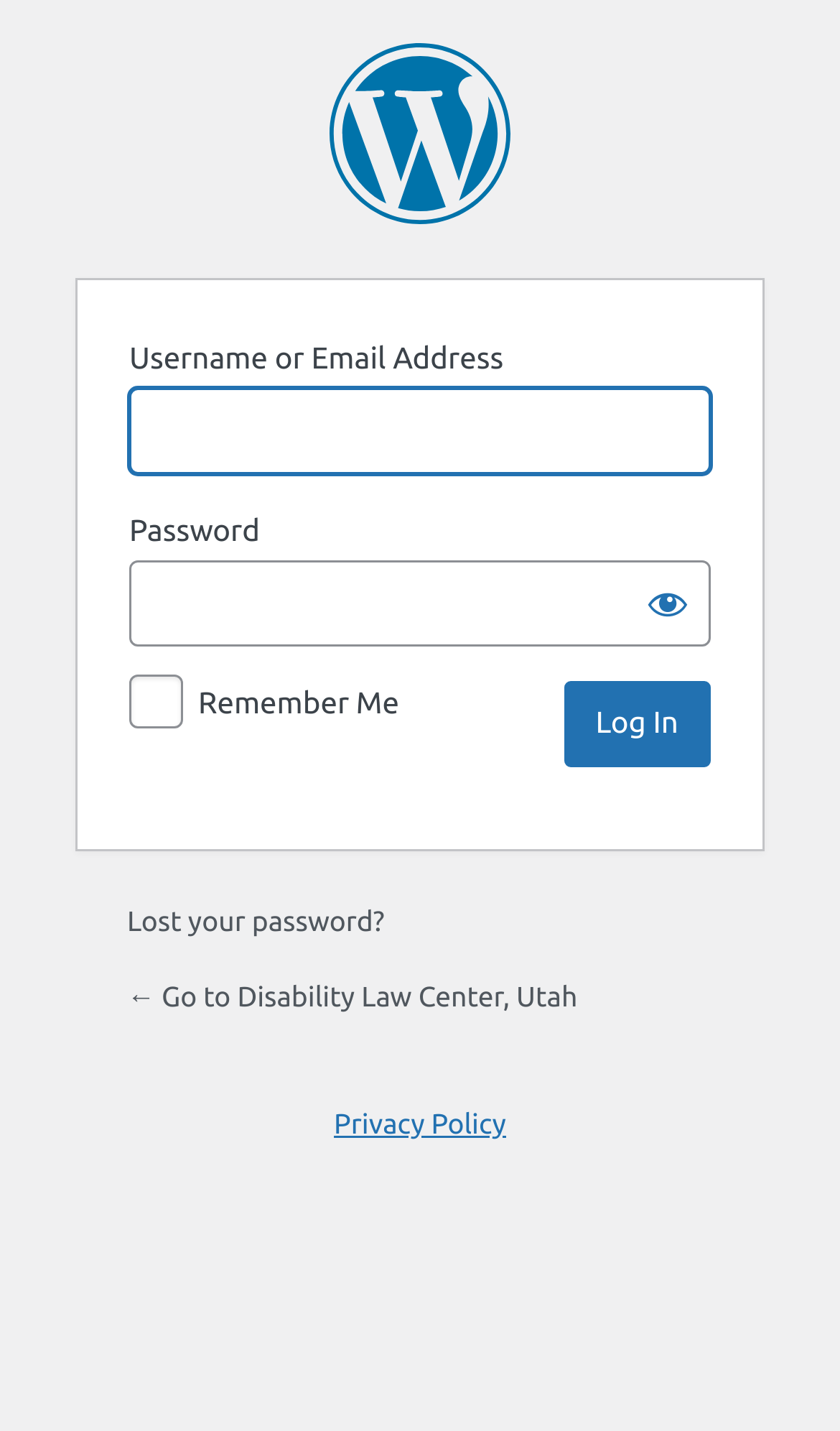What is the purpose of the 'Log In' button?
Please describe in detail the information shown in the image to answer the question.

The 'Log In' button is located at the bottom of the login form, and its purpose is to submit the login credentials entered by the user and grant them access to their account if the credentials are valid.